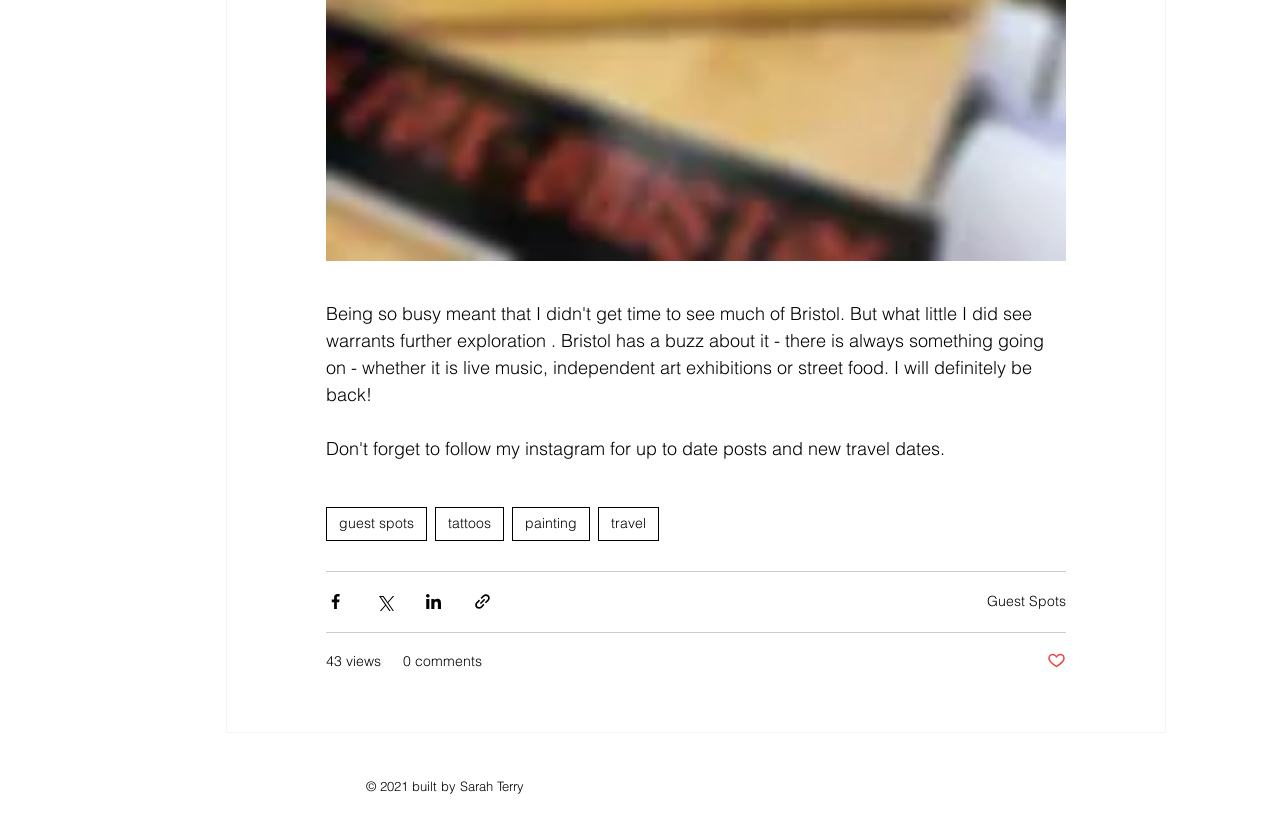Provide the bounding box coordinates for the area that should be clicked to complete the instruction: "Click on the 'Guest Spots' link".

[0.255, 0.62, 0.334, 0.661]